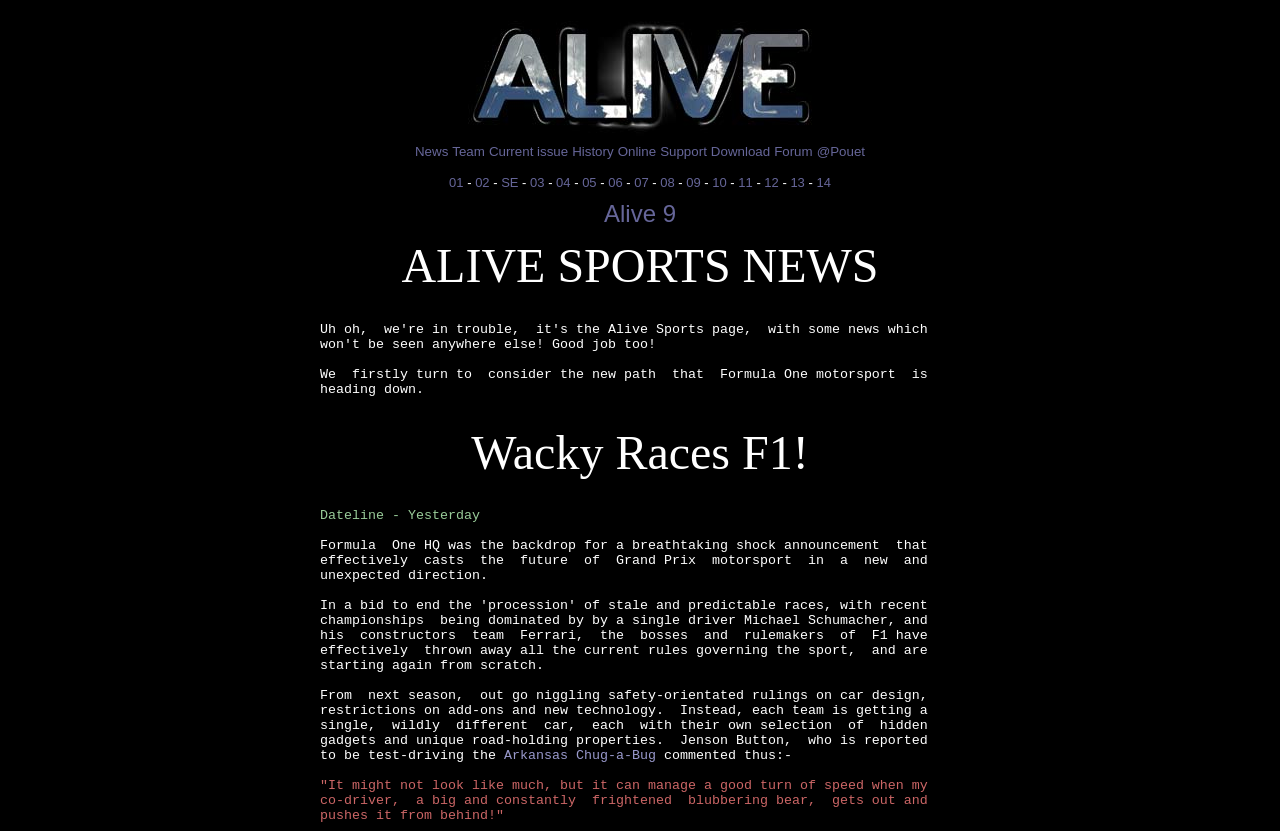Pinpoint the bounding box coordinates of the element that must be clicked to accomplish the following instruction: "Click on News". The coordinates should be in the format of four float numbers between 0 and 1, i.e., [left, top, right, bottom].

[0.323, 0.172, 0.351, 0.193]